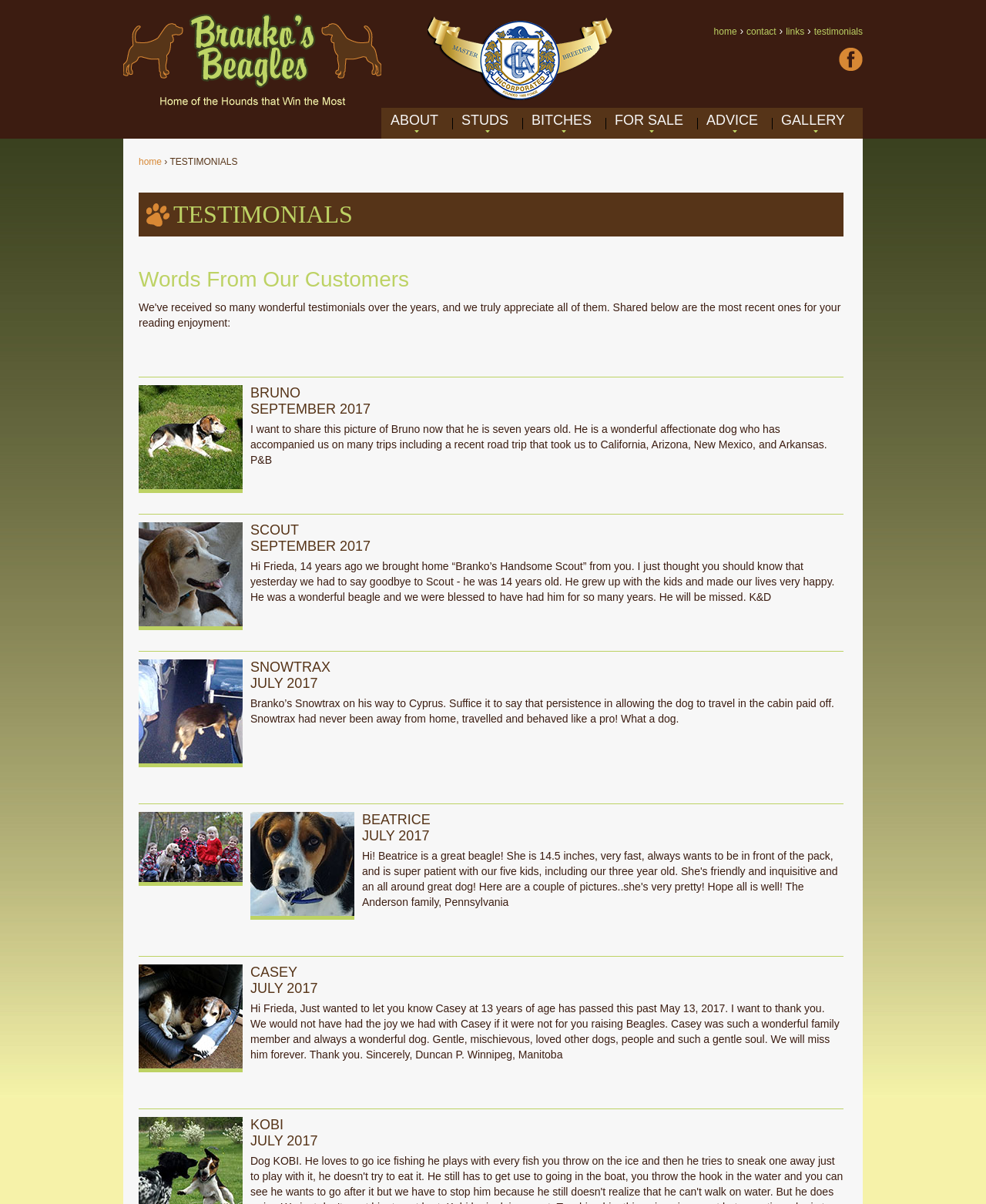Determine the bounding box coordinates for the clickable element to execute this instruction: "Click on the 'home' link". Provide the coordinates as four float numbers between 0 and 1, i.e., [left, top, right, bottom].

[0.724, 0.022, 0.747, 0.031]